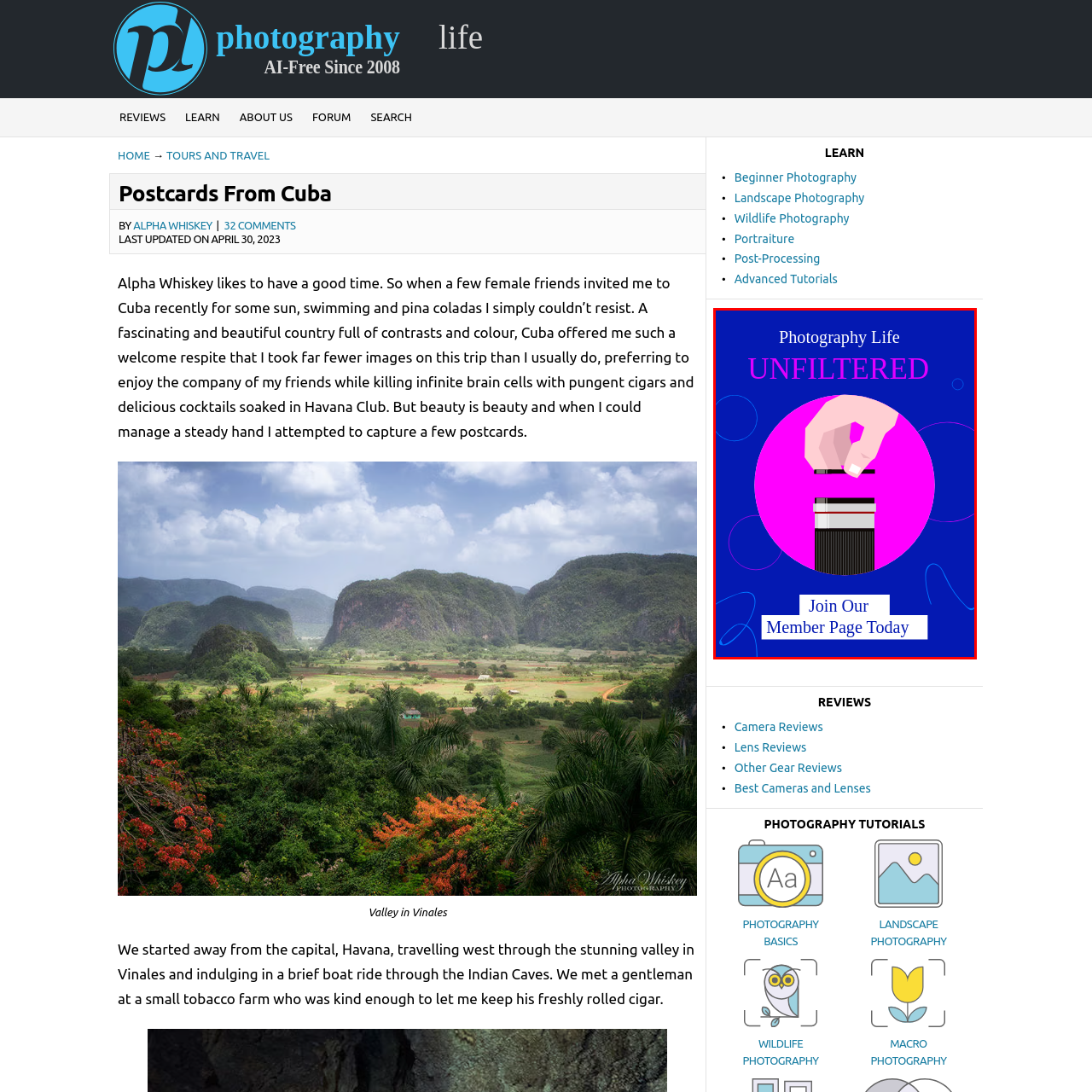Check the image highlighted in red, What is the shape of the element highlighting the lens interaction?
 Please answer in a single word or phrase.

Circular